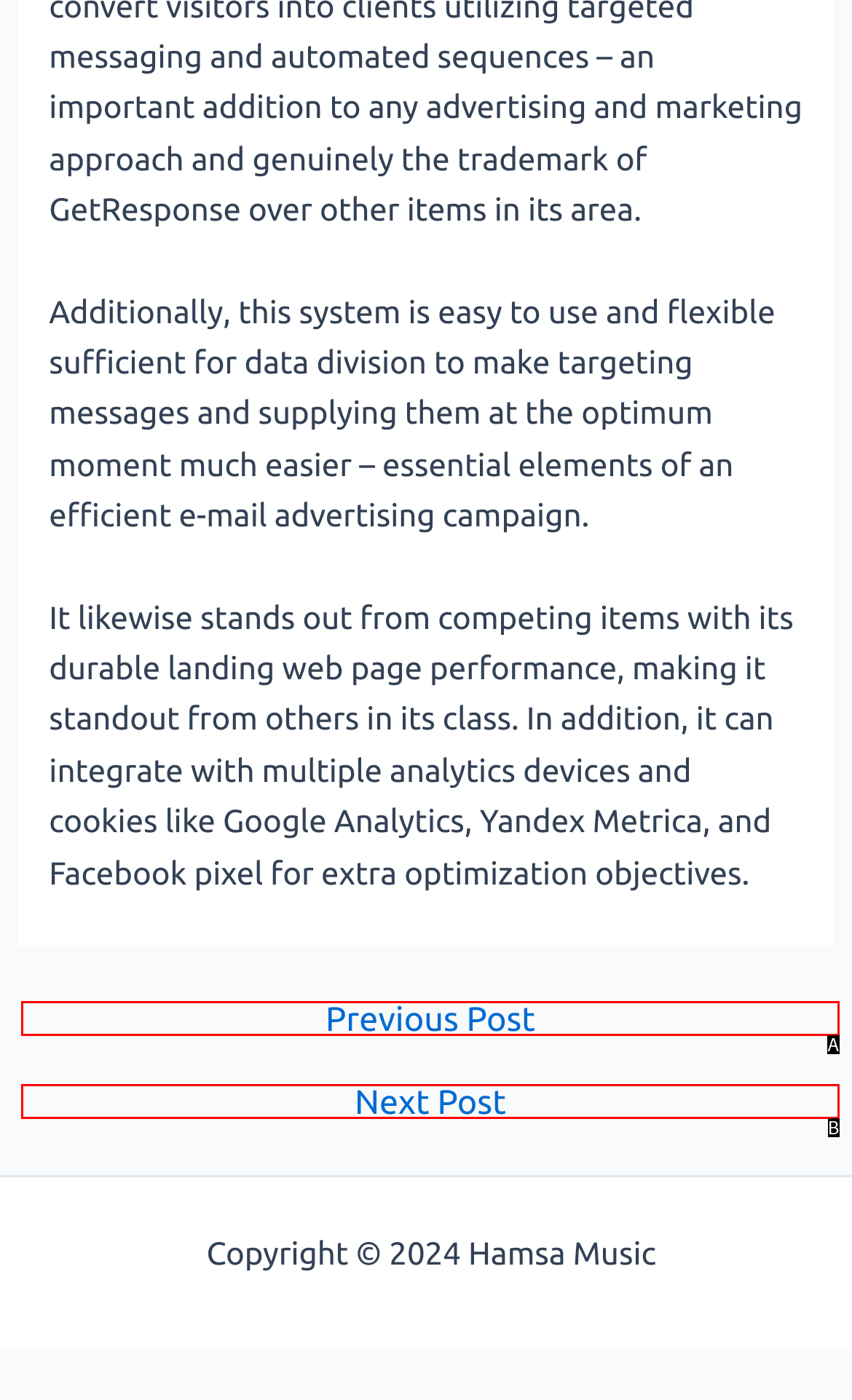Select the option that aligns with the description: Next Post →
Respond with the letter of the correct choice from the given options.

B